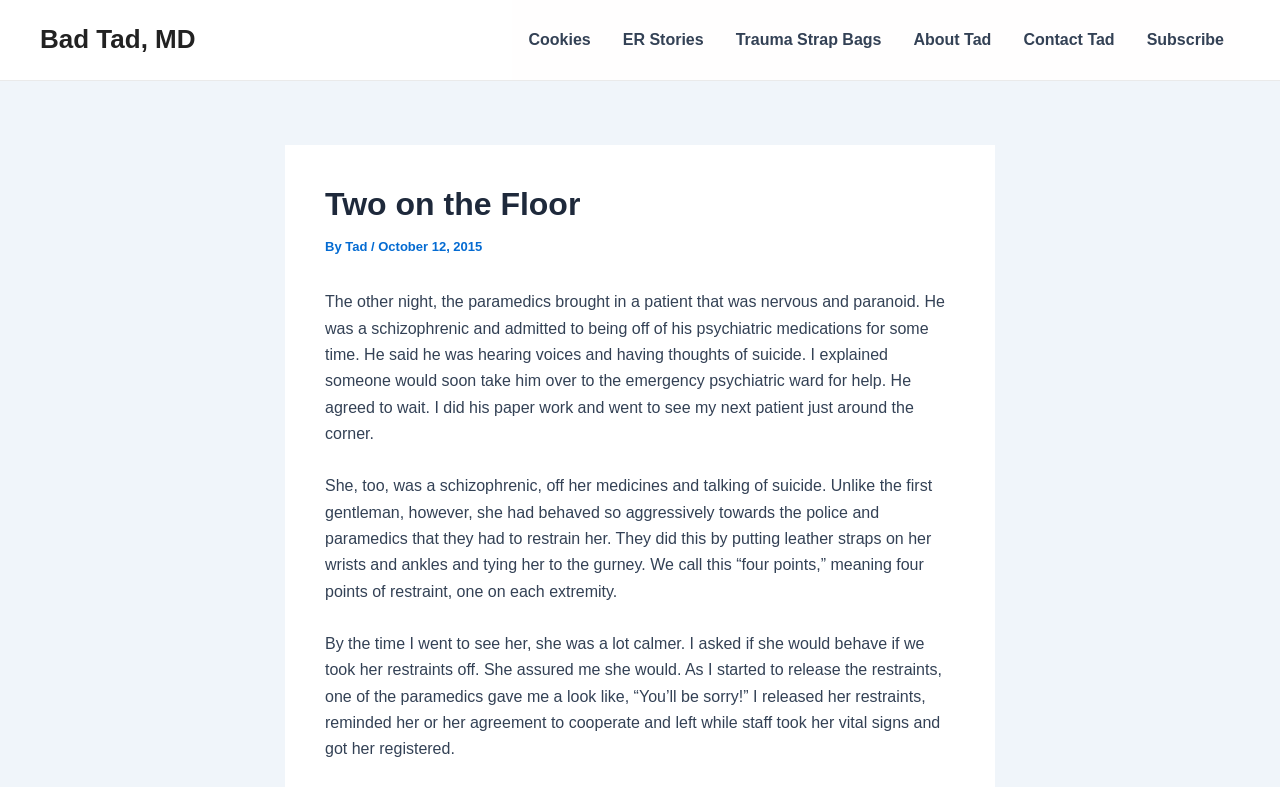Based on what you see in the screenshot, provide a thorough answer to this question: What is the patient's mental condition?

Based on the text, the patient is described as a schizophrenic who has been off his psychiatric medications for some time and is experiencing symptoms such as hearing voices and having thoughts of suicide.